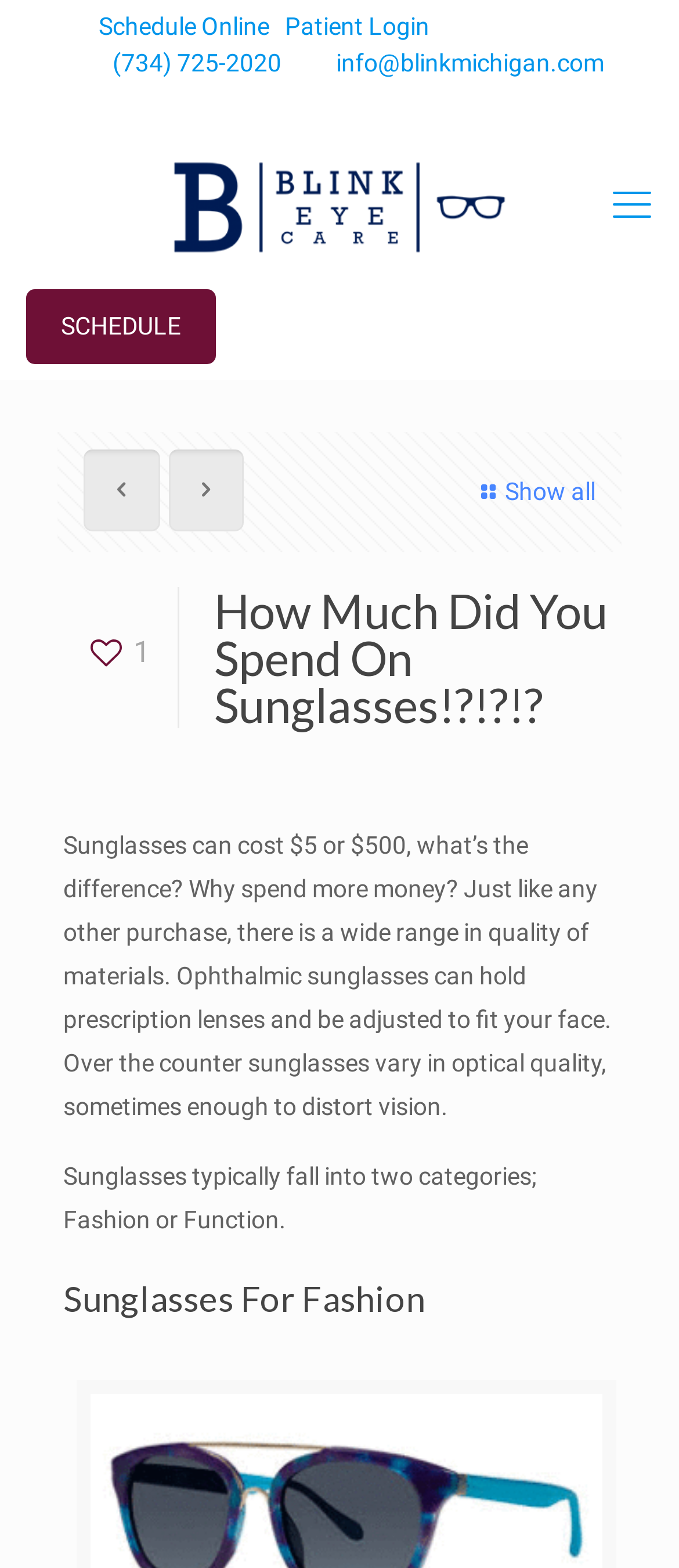Find the bounding box coordinates for the HTML element specified by: "0".

None